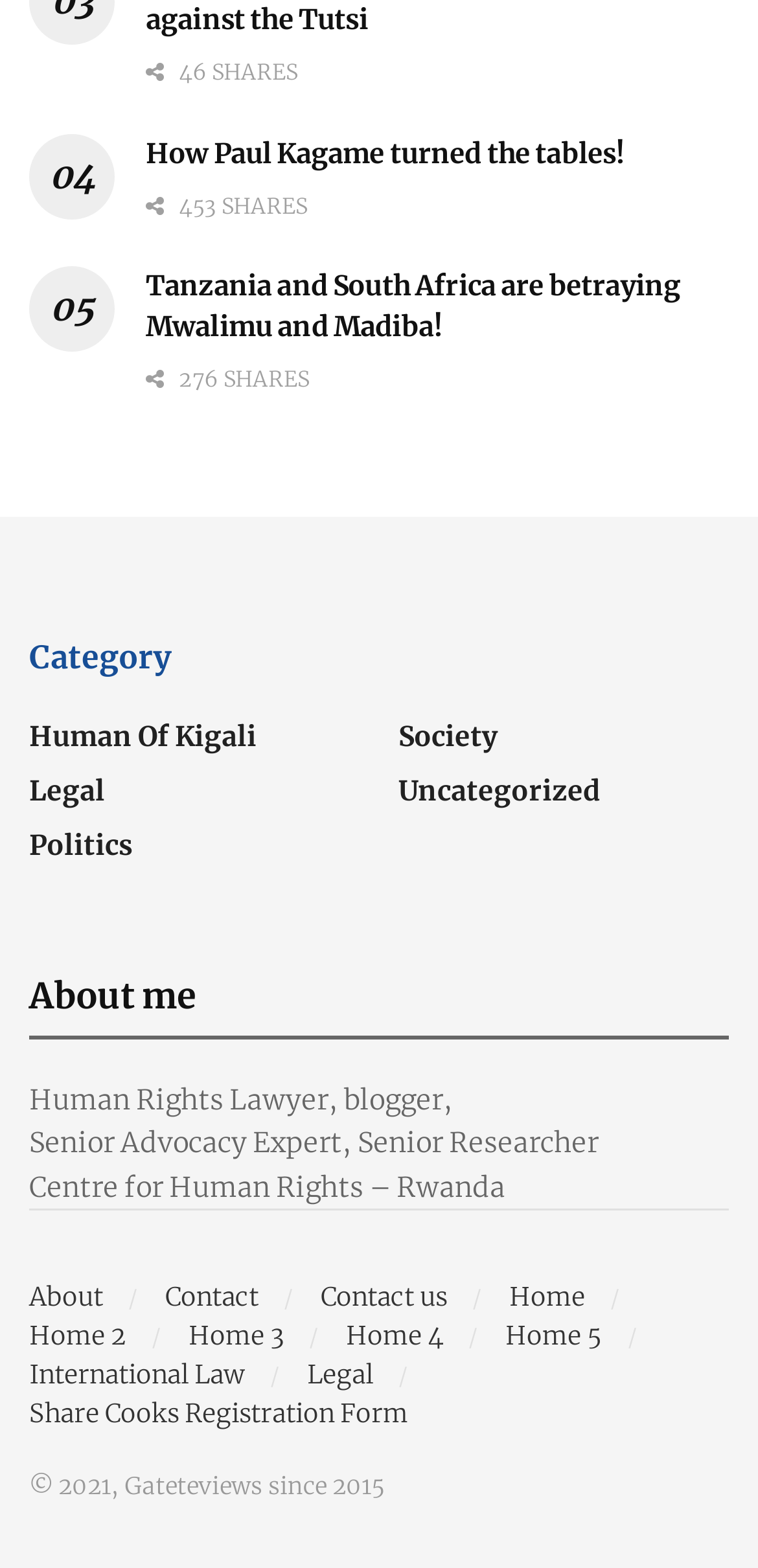Show me the bounding box coordinates of the clickable region to achieve the task as per the instruction: "View the category page of Human Of Kigali".

[0.038, 0.458, 0.338, 0.48]